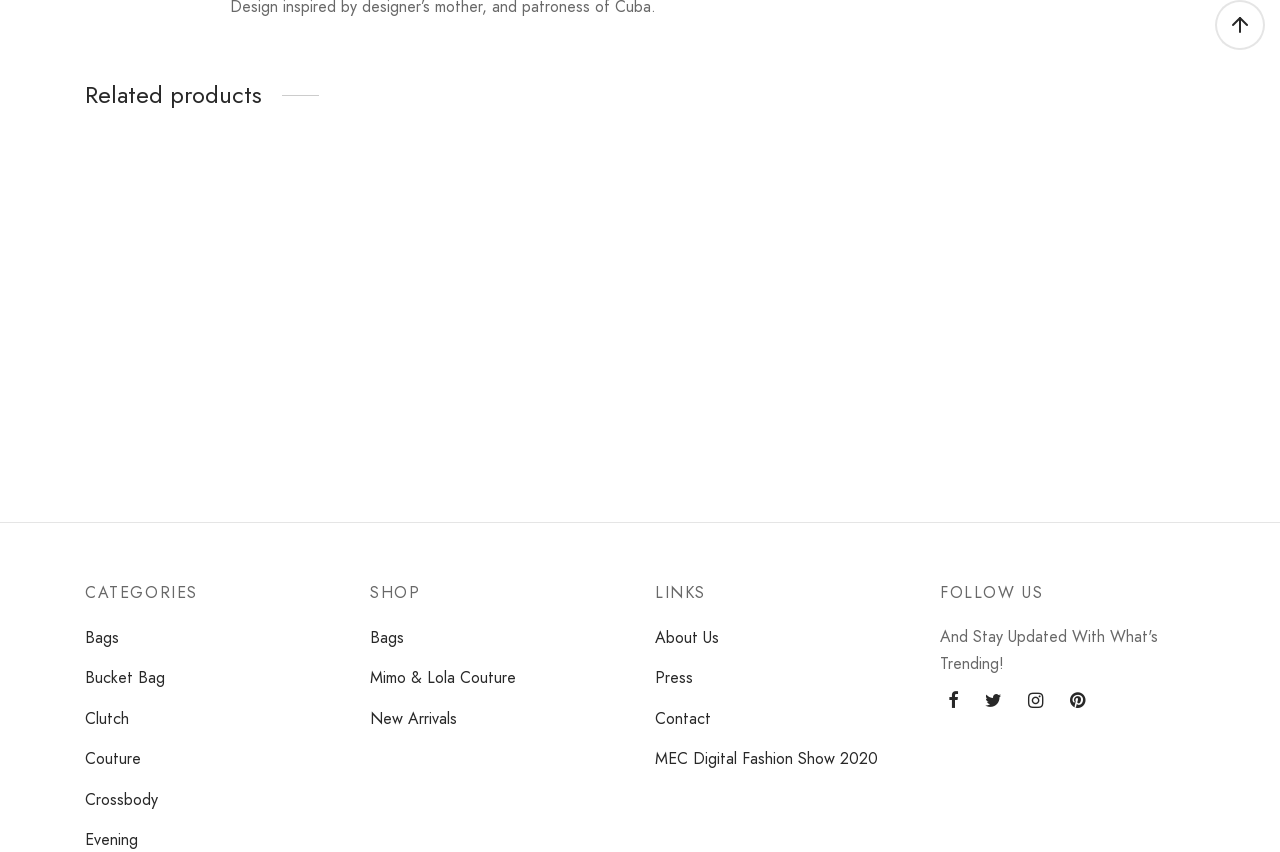Find the bounding box coordinates for the HTML element described as: "Quick View". The coordinates should consist of four float values between 0 and 1, i.e., [left, top, right, bottom].

[0.066, 0.447, 0.266, 0.499]